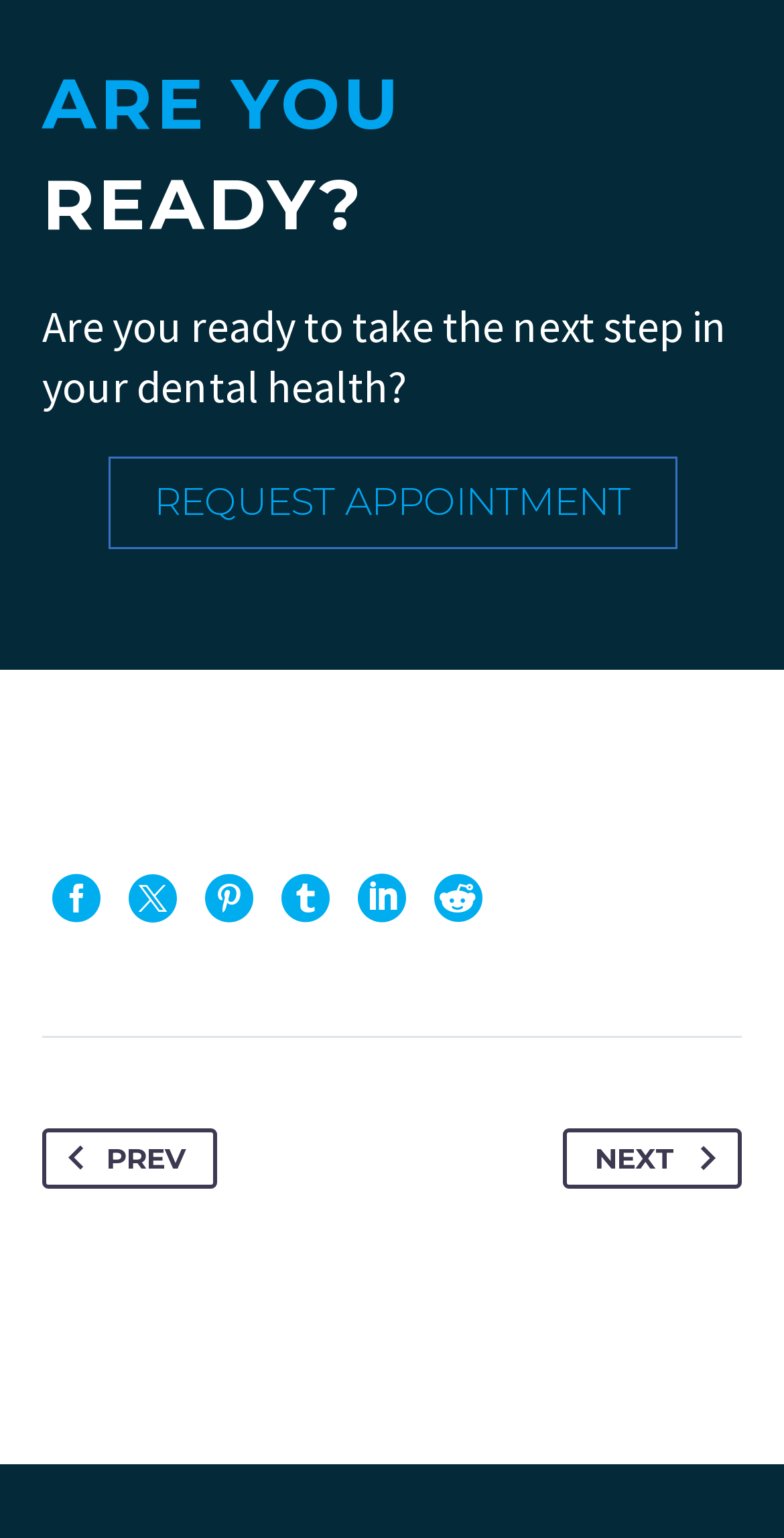Identify the bounding box coordinates of the area that should be clicked in order to complete the given instruction: "Click the 'PREV' button". The bounding box coordinates should be four float numbers between 0 and 1, i.e., [left, top, right, bottom].

[0.054, 0.733, 0.277, 0.772]